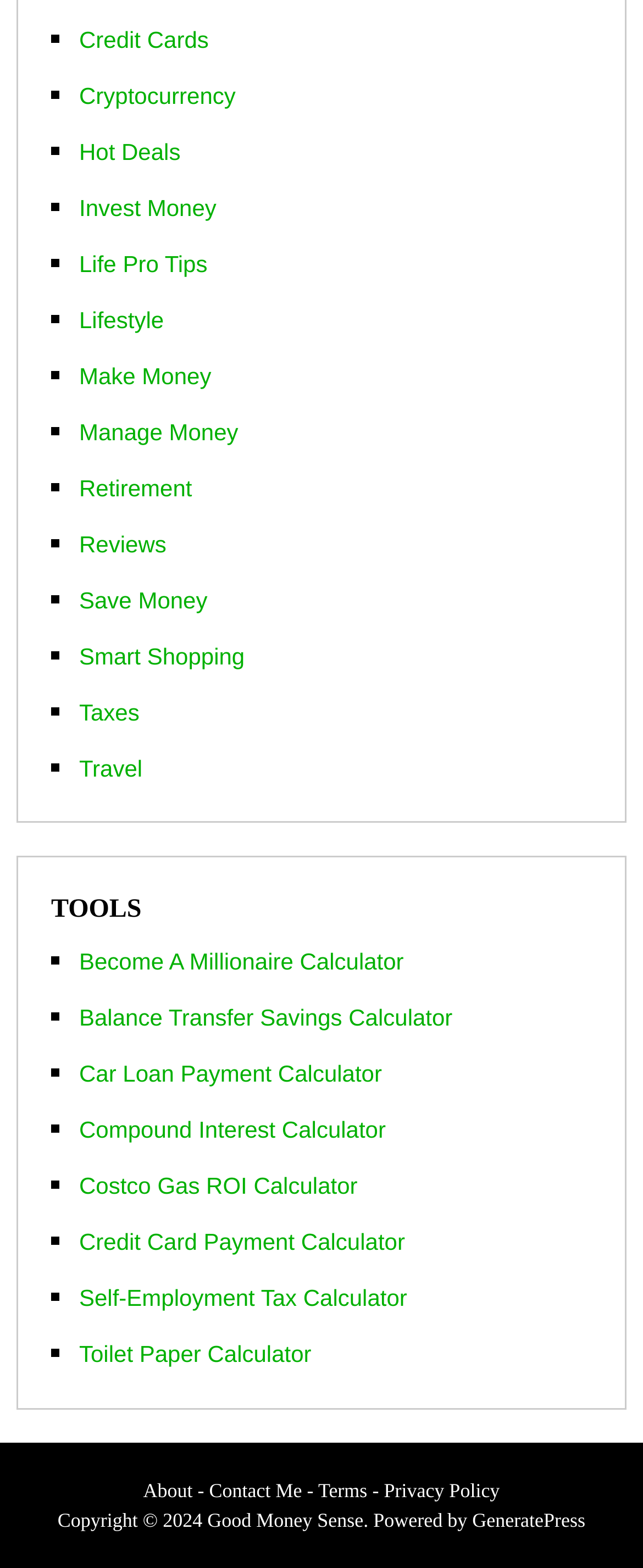Kindly determine the bounding box coordinates for the clickable area to achieve the given instruction: "Use Compound Interest Calculator".

[0.123, 0.712, 0.6, 0.729]